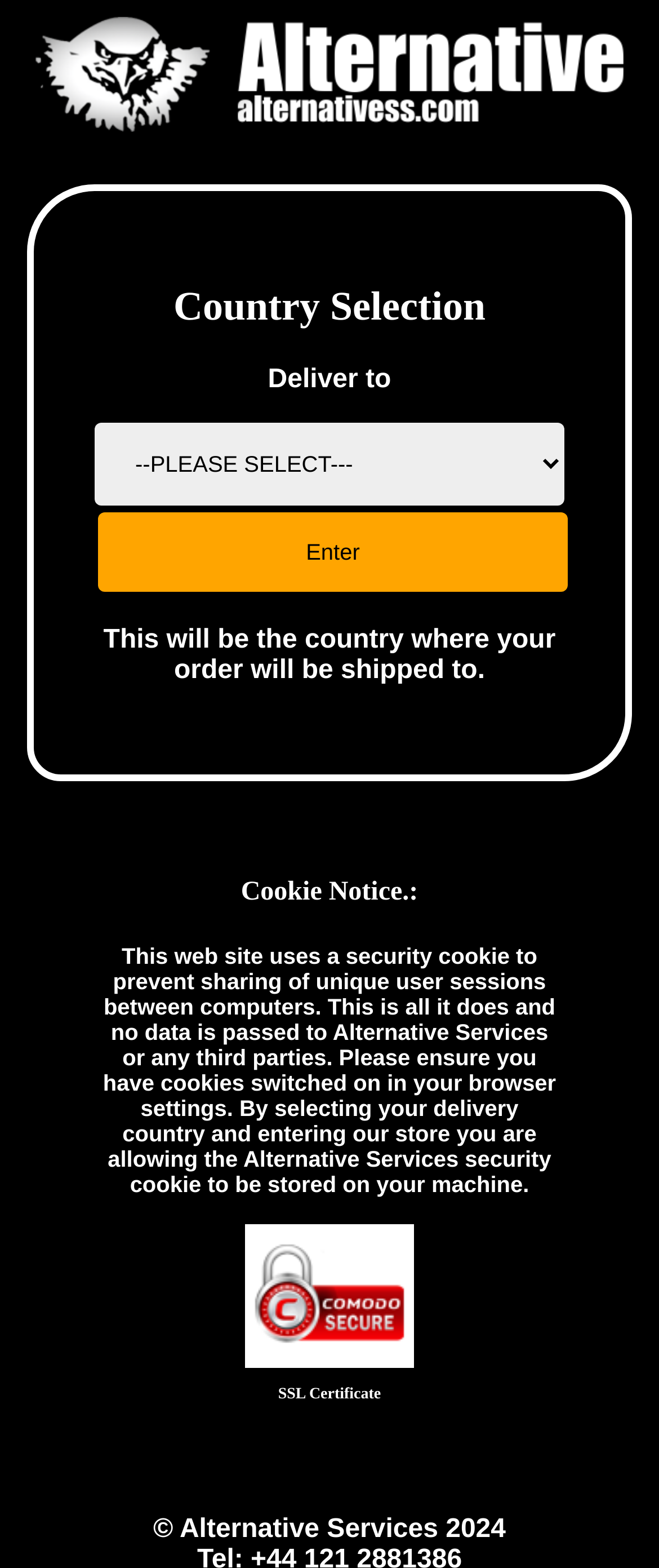Using the element description provided, determine the bounding box coordinates in the format (top-left x, top-left y, bottom-right x, bottom-right y). Ensure that all values are floating point numbers between 0 and 1. Element description: Rentals/Roommates

None